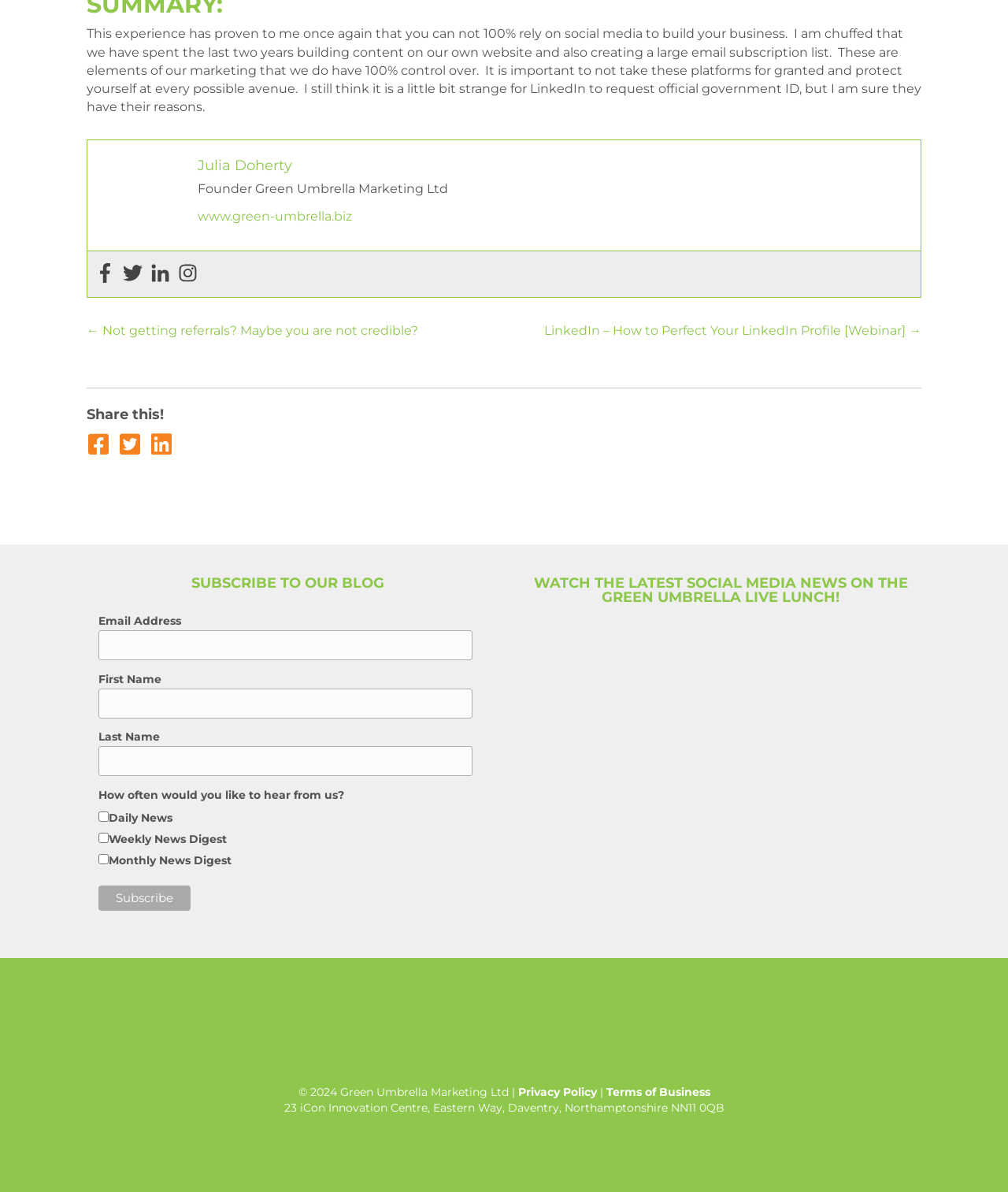Give the bounding box coordinates for this UI element: "parent_node: Email Address name="EMAIL"". The coordinates should be four float numbers between 0 and 1, arranged as [left, top, right, bottom].

[0.098, 0.529, 0.469, 0.554]